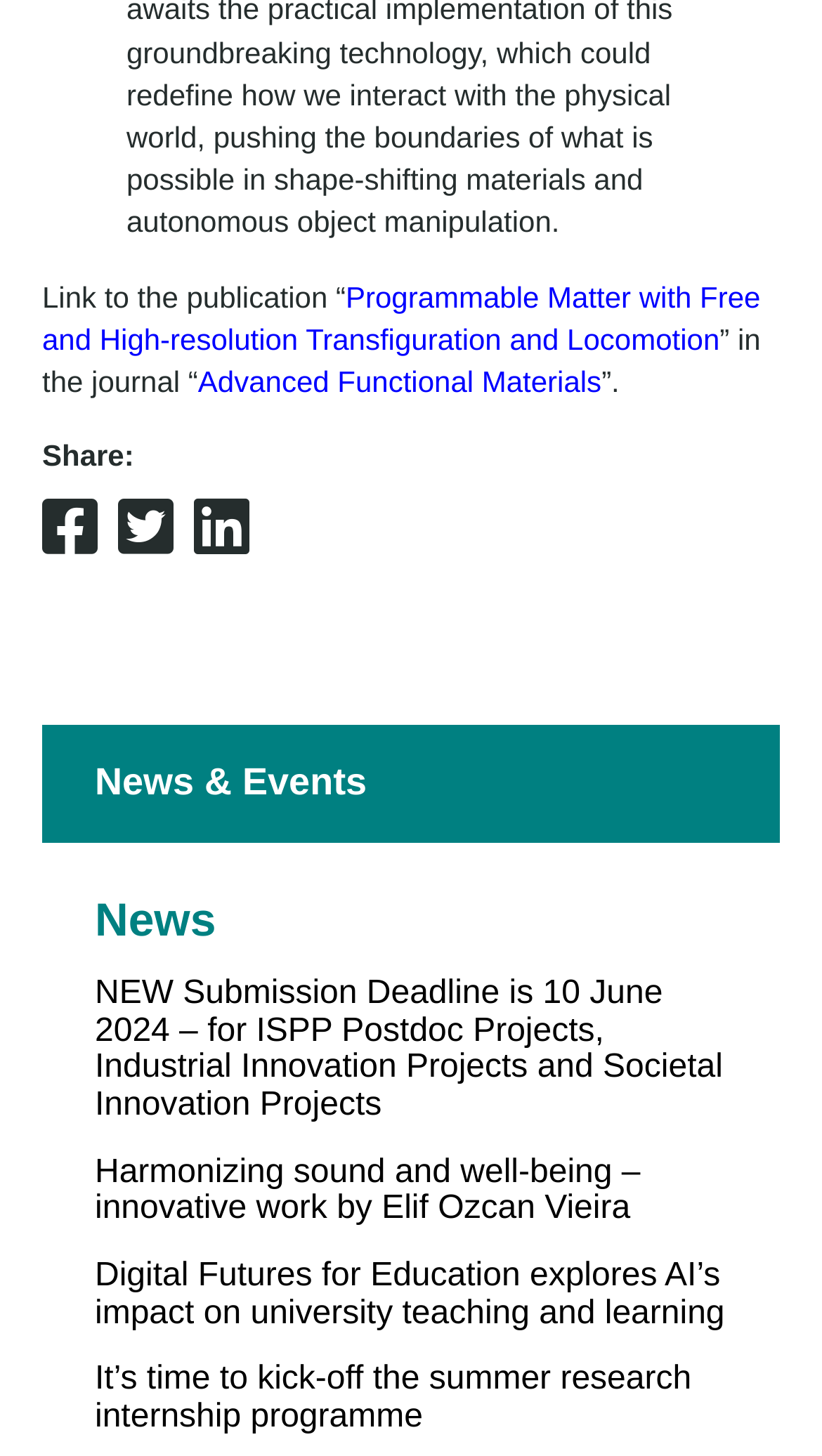Refer to the screenshot and answer the following question in detail:
How many news links are on the page?

I counted the number of links with 'News' or 'NEW' in their text, and found 5 links: 'News & Events', 'News', 'NEW Submission Deadline is 10 June 2024', 'Harmonizing sound and well-being', and 'Digital Futures for Education explores AI’s impact on university teaching and learning'.